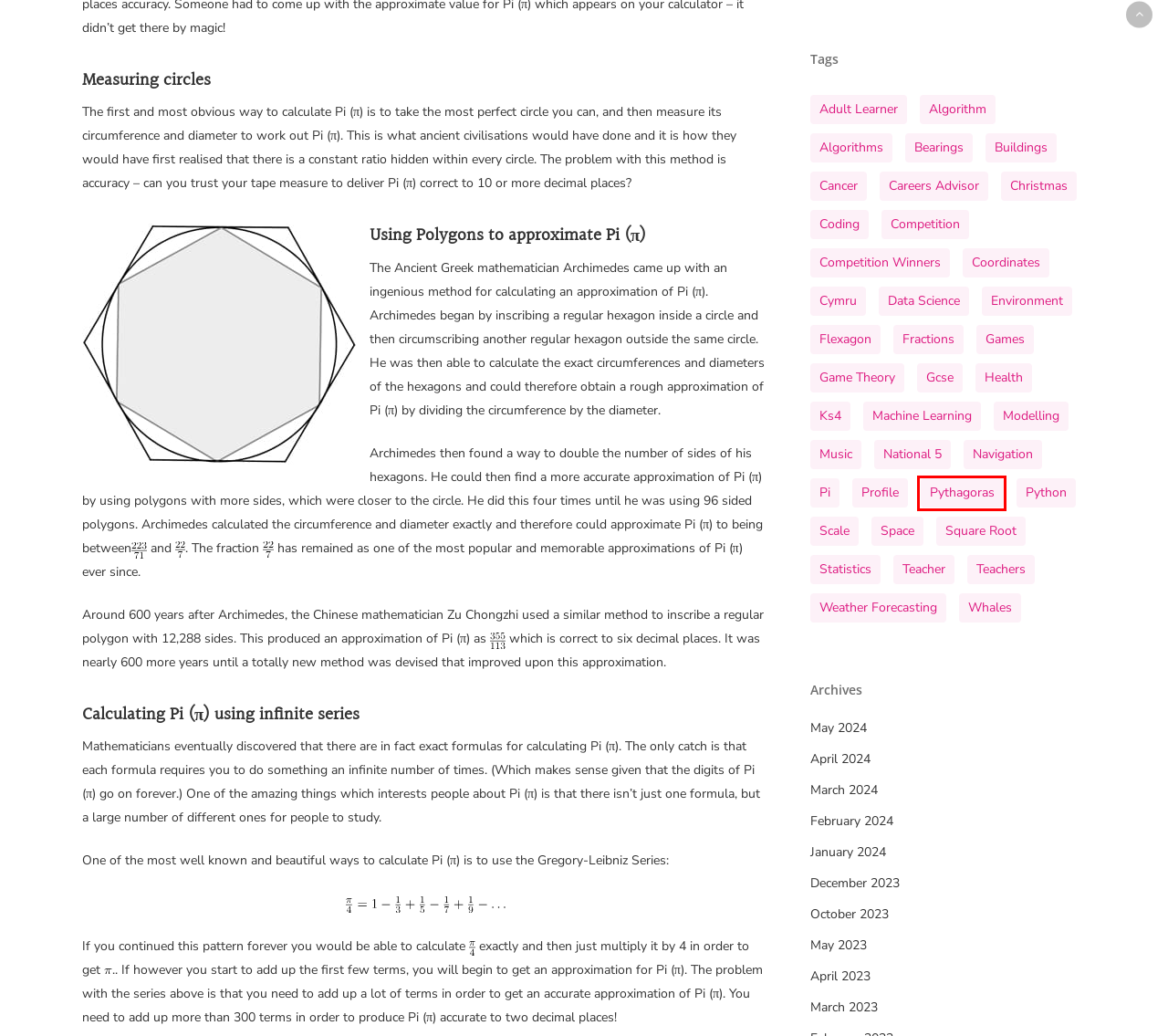A screenshot of a webpage is given with a red bounding box around a UI element. Choose the description that best matches the new webpage shown after clicking the element within the red bounding box. Here are the candidates:
A. game theory Archives - Maths Careers
B. coding Archives - Maths Careers
C. algorithm Archives - Maths Careers
D. April 2023 - Maths Careers
E. Pythagoras Archives - Maths Careers
F. March 2023 - Maths Careers
G. environment Archives - Maths Careers
H. careers advisor Archives - Maths Careers

E